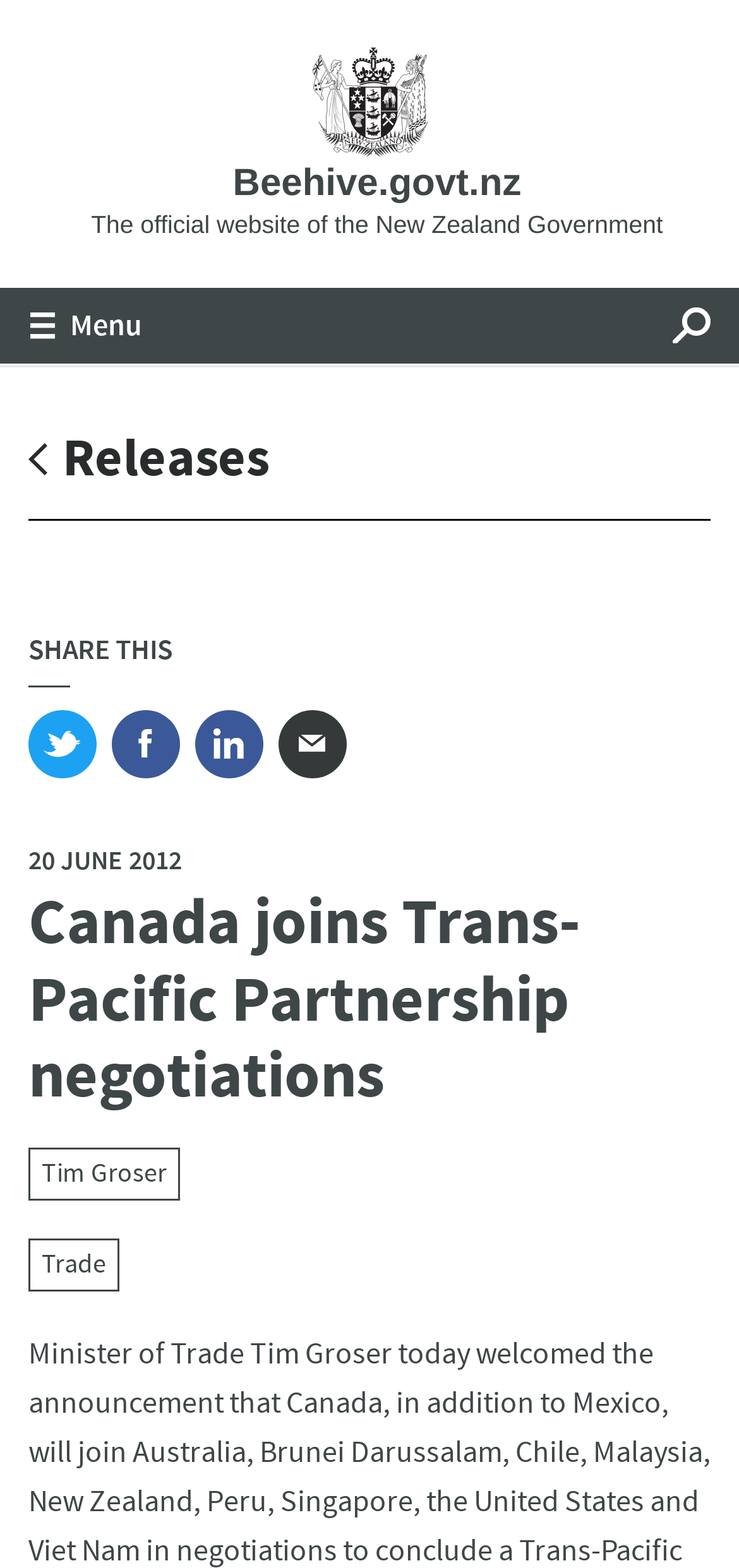Pinpoint the bounding box coordinates of the clickable element to carry out the following instruction: "Go to the 'Home' page."

[0.038, 0.03, 0.962, 0.153]